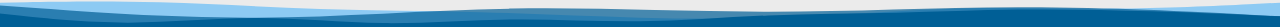Craft a descriptive caption that covers all aspects of the image.

This image features a serene and stylized depiction of ocean waves, showcasing varying shades of blue that evoke the tranquility and beauty of the underwater world. The gentle curves and flowing patterns suggest movement and light reflection, capturing the essence of a peaceful marine environment. This visual complements the themes of exploration and appreciation for marine life, which resonate throughout the surrounding text about Snorkelin—a patented device designed for snorkelers to enjoy the underwater ecosystem in a relaxed and responsible manner. This imagery effectively invokes a sense of wonder and invites viewers to immerse themselves in the enchanting world beneath the waves.